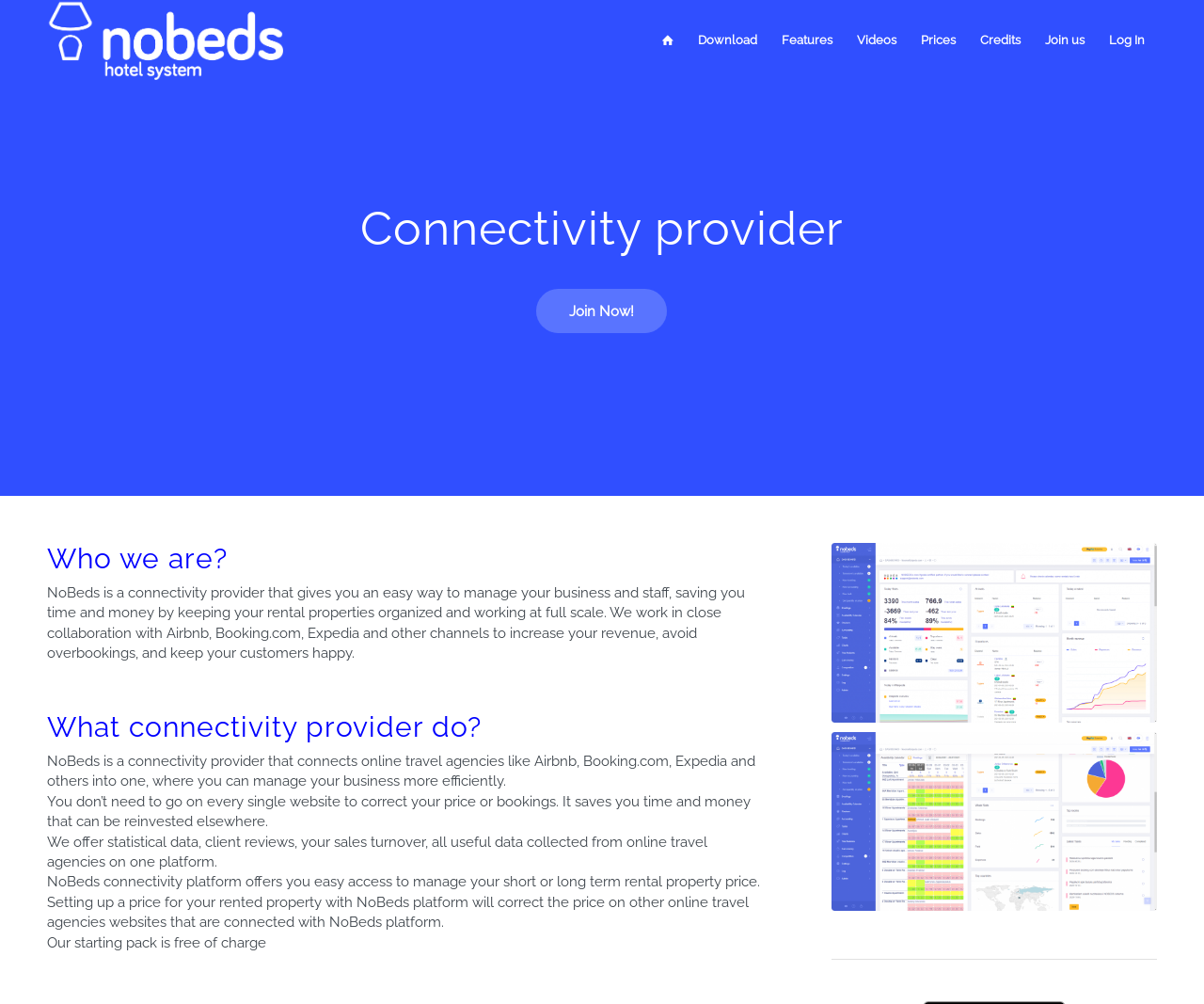Locate the UI element that matches the description Log In in the webpage screenshot. Return the bounding box coordinates in the format (top-left x, top-left y, bottom-right x, bottom-right y), with values ranging from 0 to 1.

[0.911, 0.0, 0.961, 0.08]